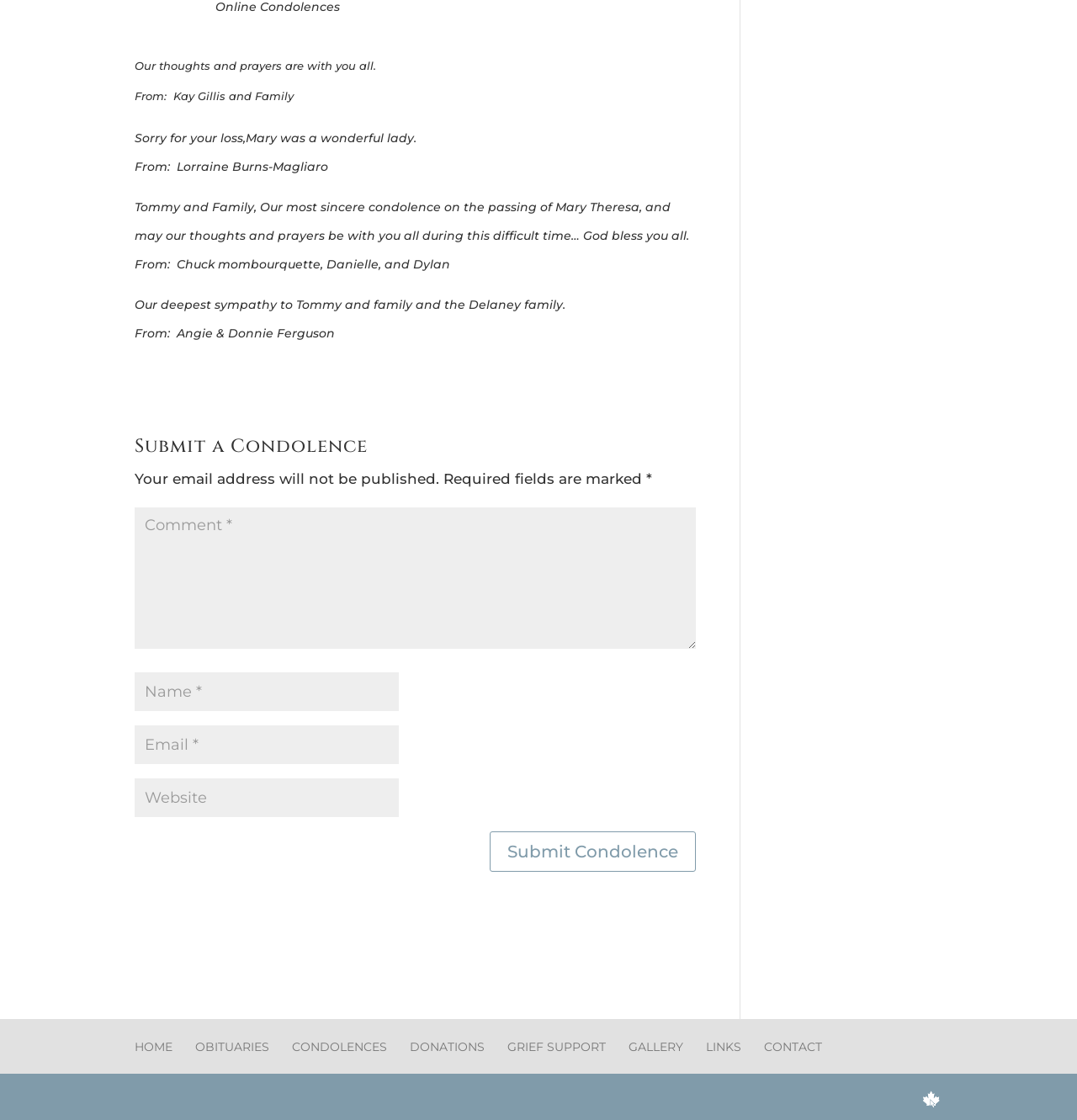What is the purpose of the webpage?
Please describe in detail the information shown in the image to answer the question.

The webpage contains multiple condolence messages from different individuals, and it also has a form to submit a new condolence message, indicating that the purpose of the webpage is to allow users to express their condolences.